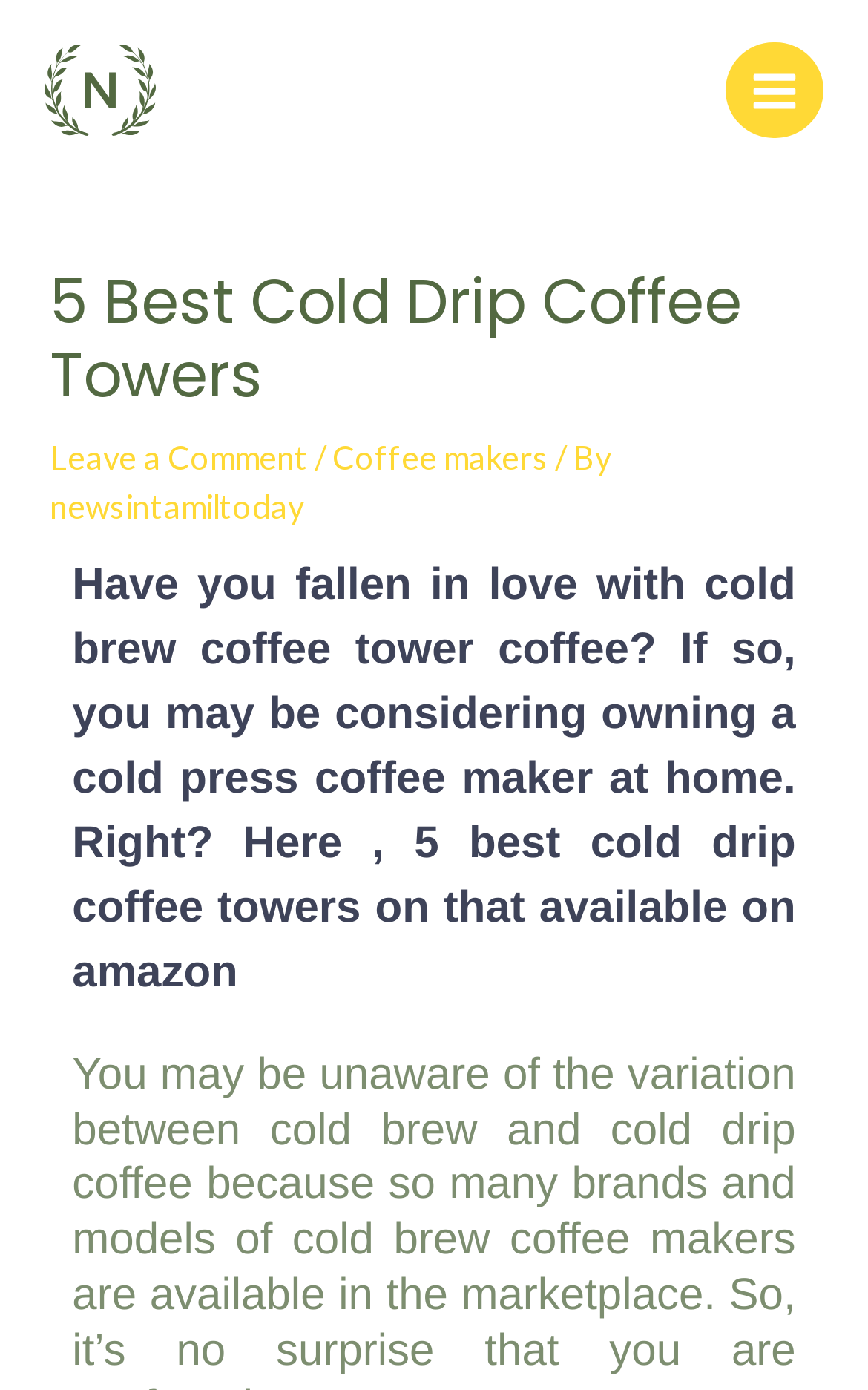Based on what you see in the screenshot, provide a thorough answer to this question: What is the category of the post?

The category of the post is mentioned in the link 'Coffee makers' which is located below the heading '5 Best Cold Drip Coffee Towers'.